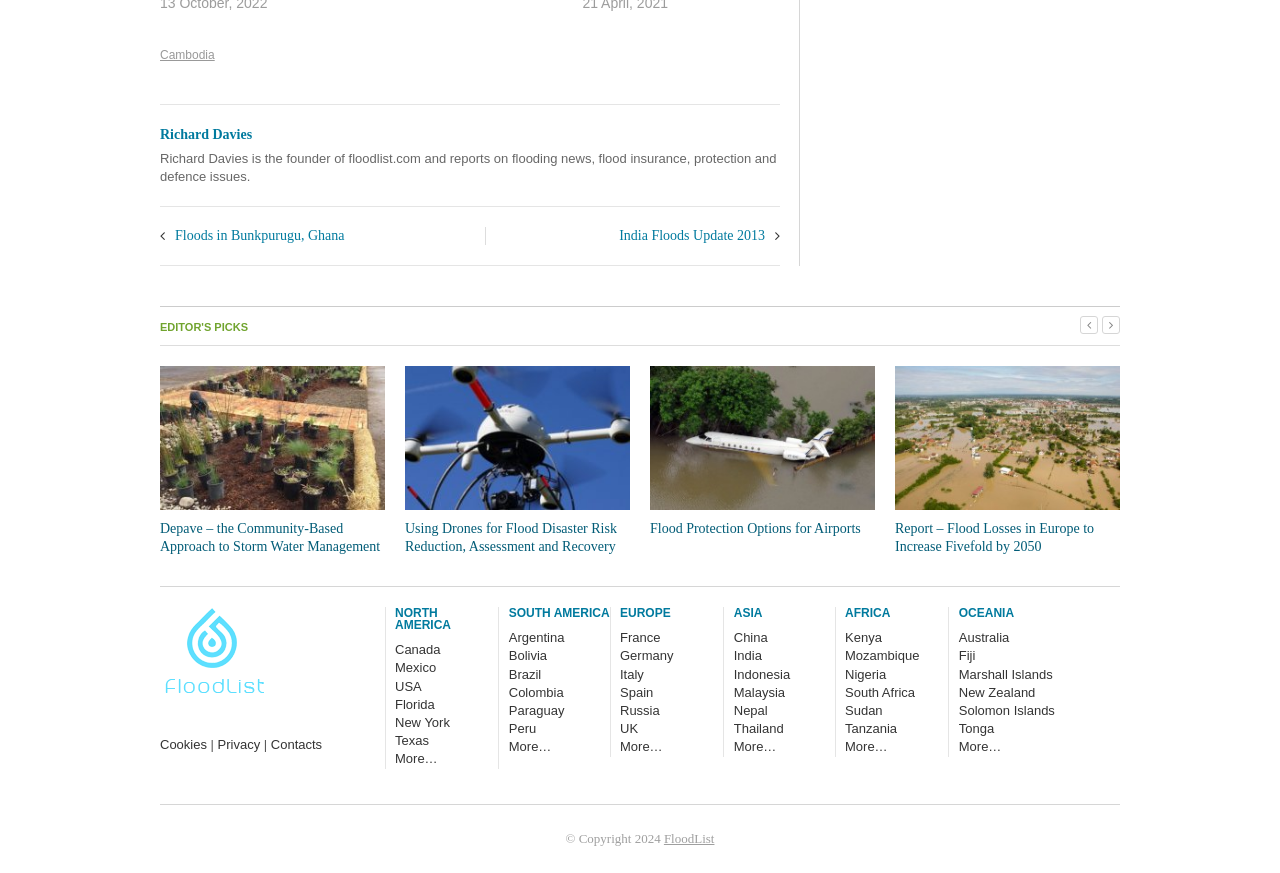Please locate the bounding box coordinates of the element that should be clicked to achieve the given instruction: "Click on the link to Depave – the Community-Based Approach to Storm Water Management".

[0.125, 0.576, 0.301, 0.593]